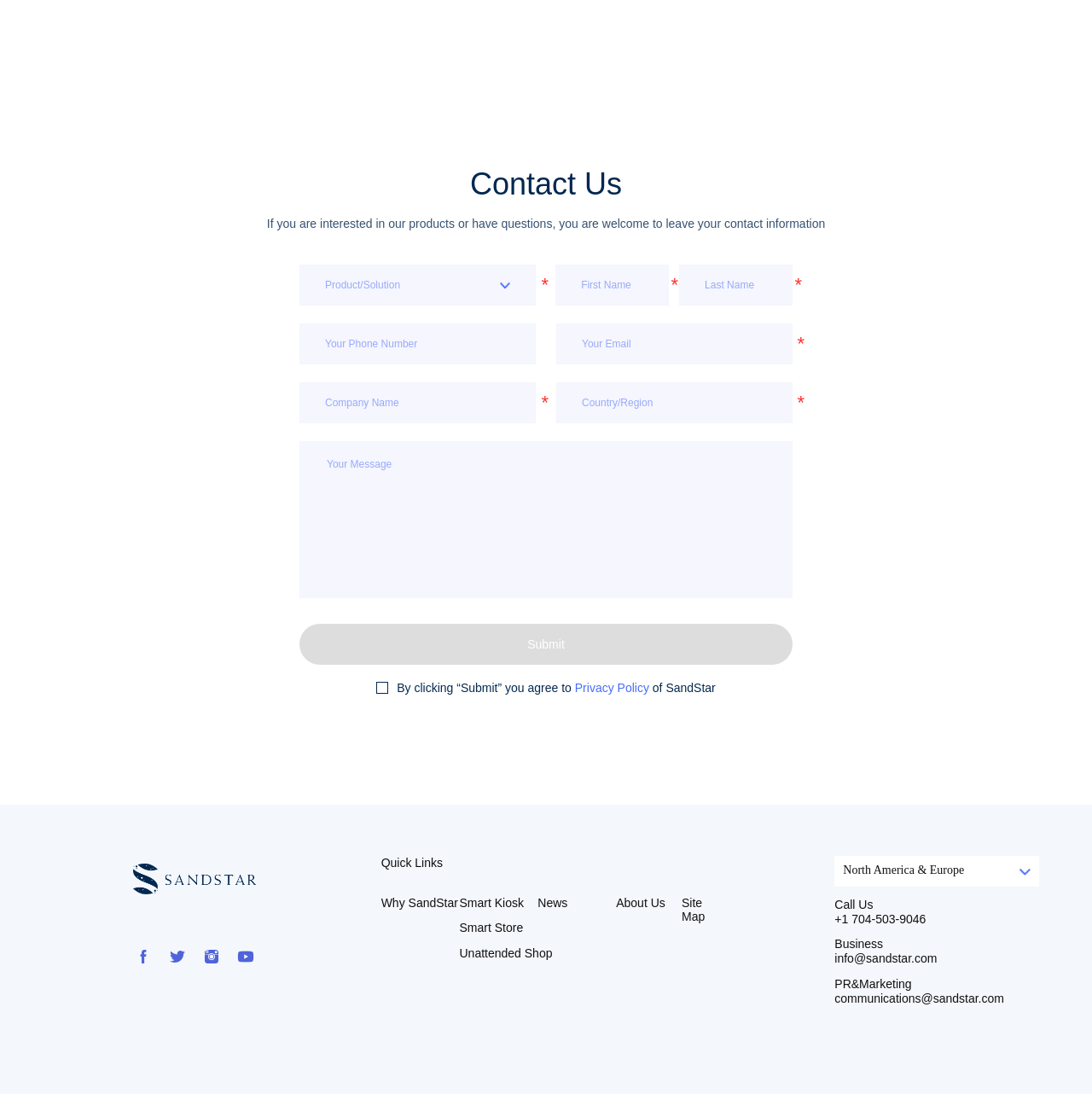Identify the bounding box of the UI component described as: "News".

[0.492, 0.819, 0.52, 0.831]